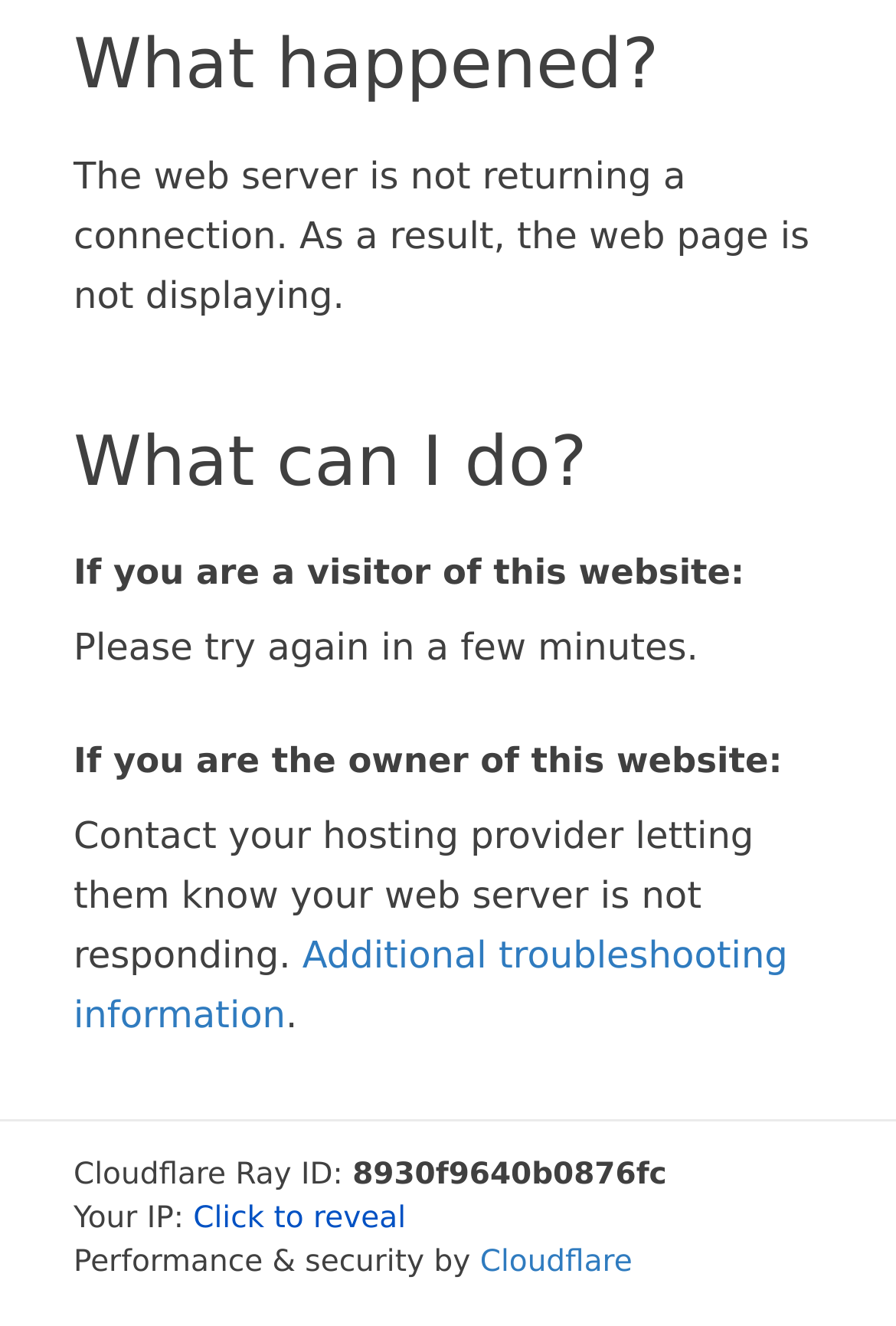Refer to the image and answer the question with as much detail as possible: What is the purpose of the 'Click to reveal' button?

The 'Click to reveal' button, located at bounding box coordinates [0.216, 0.907, 0.453, 0.933], is likely used to reveal the user's IP address, as hinted by the adjacent StaticText element with bounding box coordinates [0.082, 0.907, 0.216, 0.933] that says 'Your IP:'.